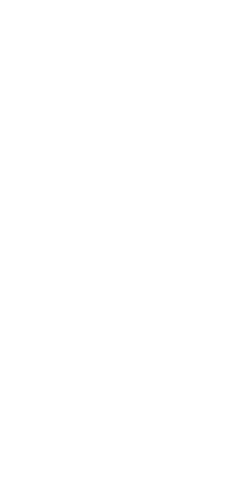What is the purpose of the design's simplicity?
Refer to the image and provide a concise answer in one word or phrase.

Versatility